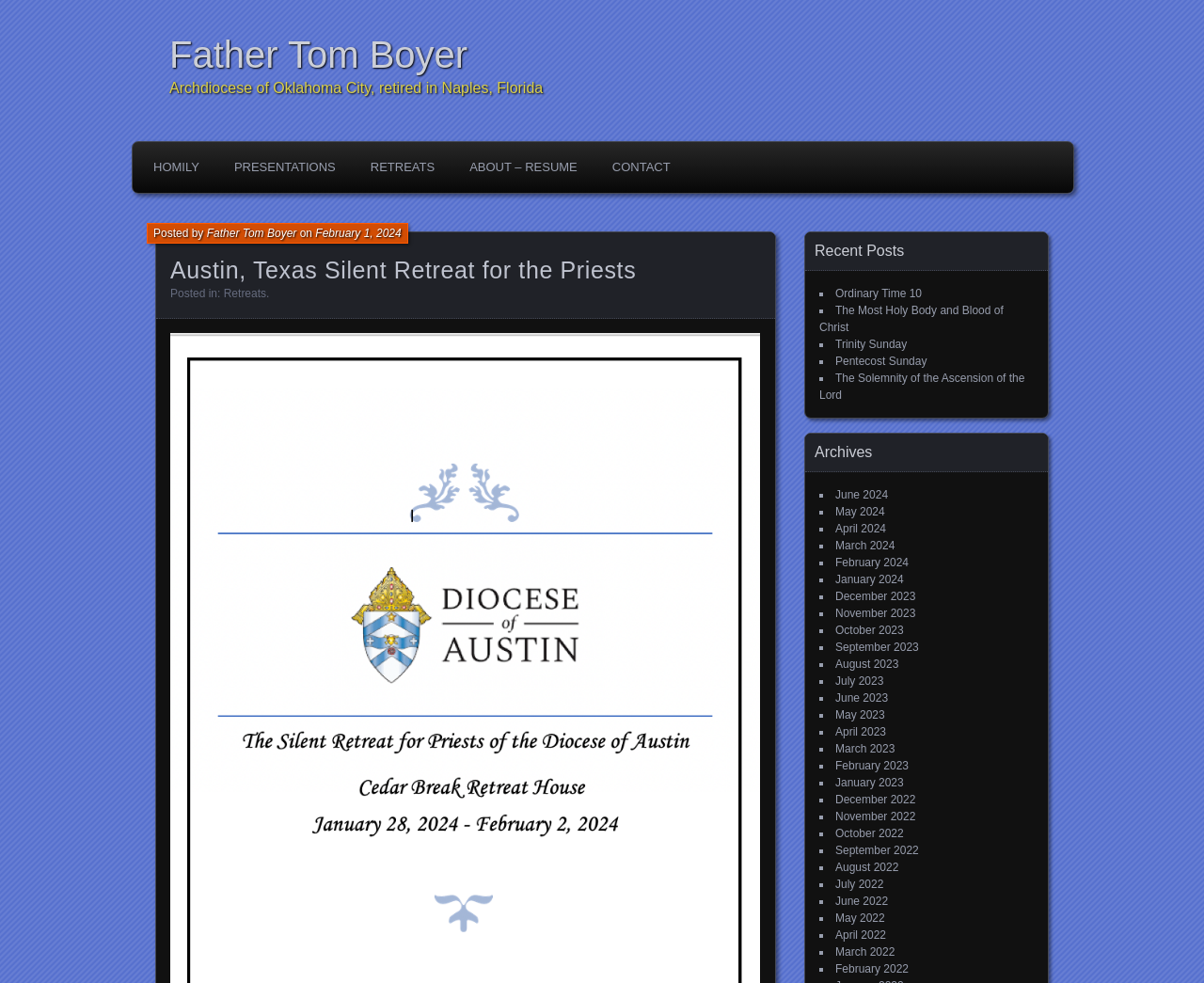Specify the bounding box coordinates of the area to click in order to follow the given instruction: "Read the 'Austin, Texas Silent Retreat for the Priests' post."

[0.141, 0.26, 0.632, 0.289]